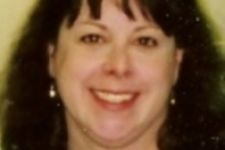What is the background color of the image?
With the help of the image, please provide a detailed response to the question.

The caption describes the background of the image as a soft, light color, which implies that it is not a bright or bold color, but rather a calming and gentle tone that complements the woman's cheerful demeanor.